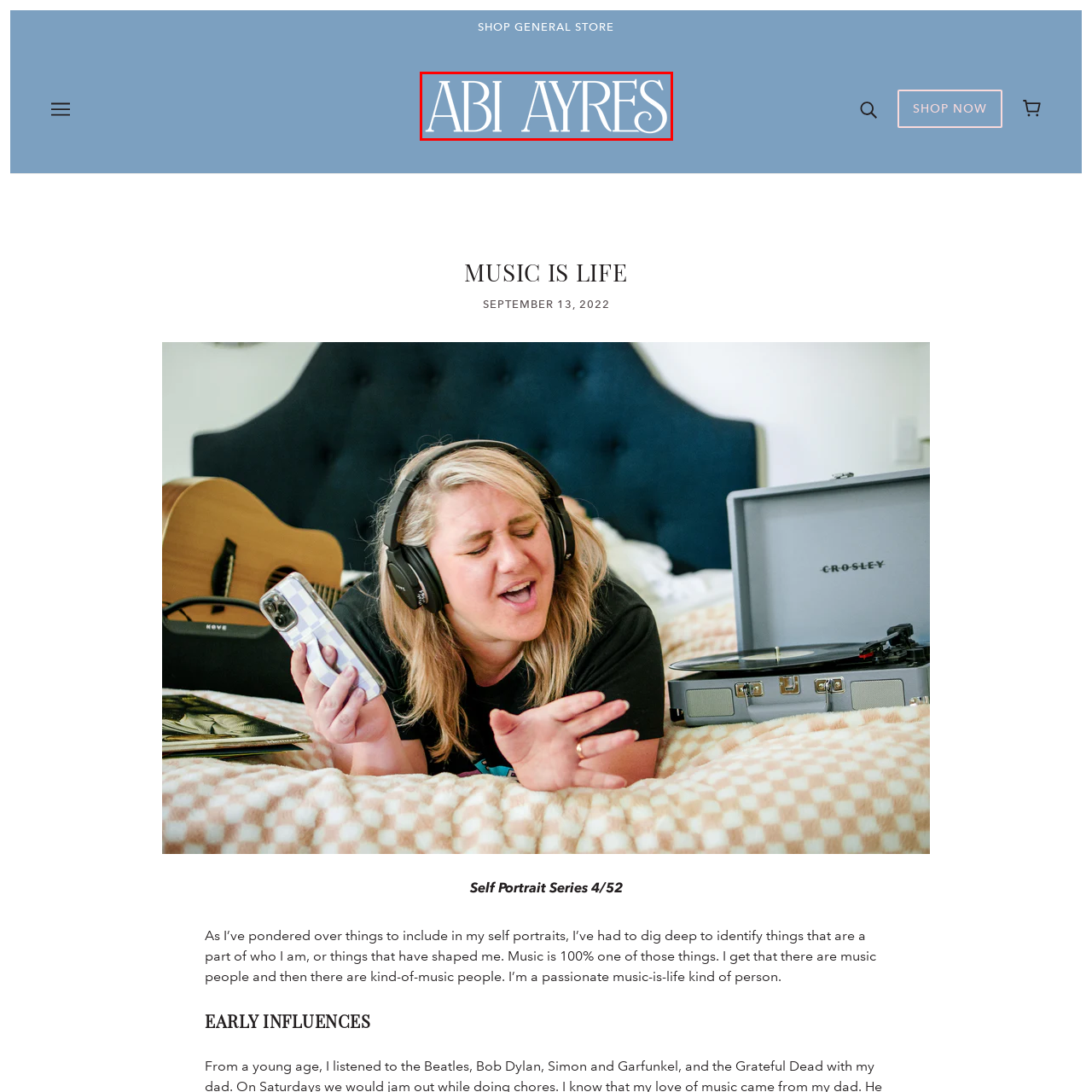What is the font color of the name 'Abi Ayres'?
Please analyze the image within the red bounding box and offer a comprehensive answer to the question.

The caption describes the typography of the name 'Abi Ayres' as elegant and white, which stands out against the soft blue background.